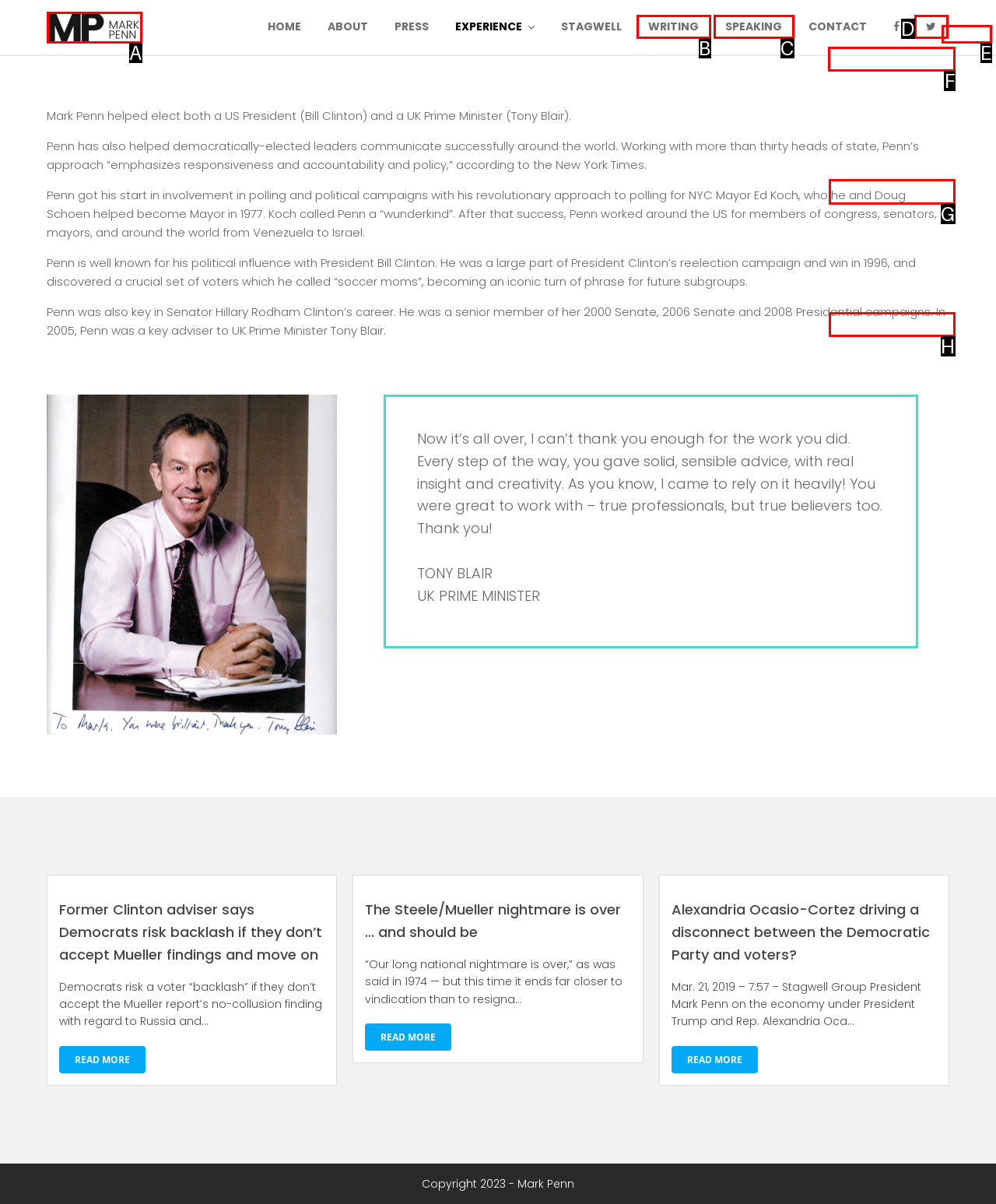Identify the correct UI element to click for the following task: Click the 'Home' link Choose the option's letter based on the given choices.

F